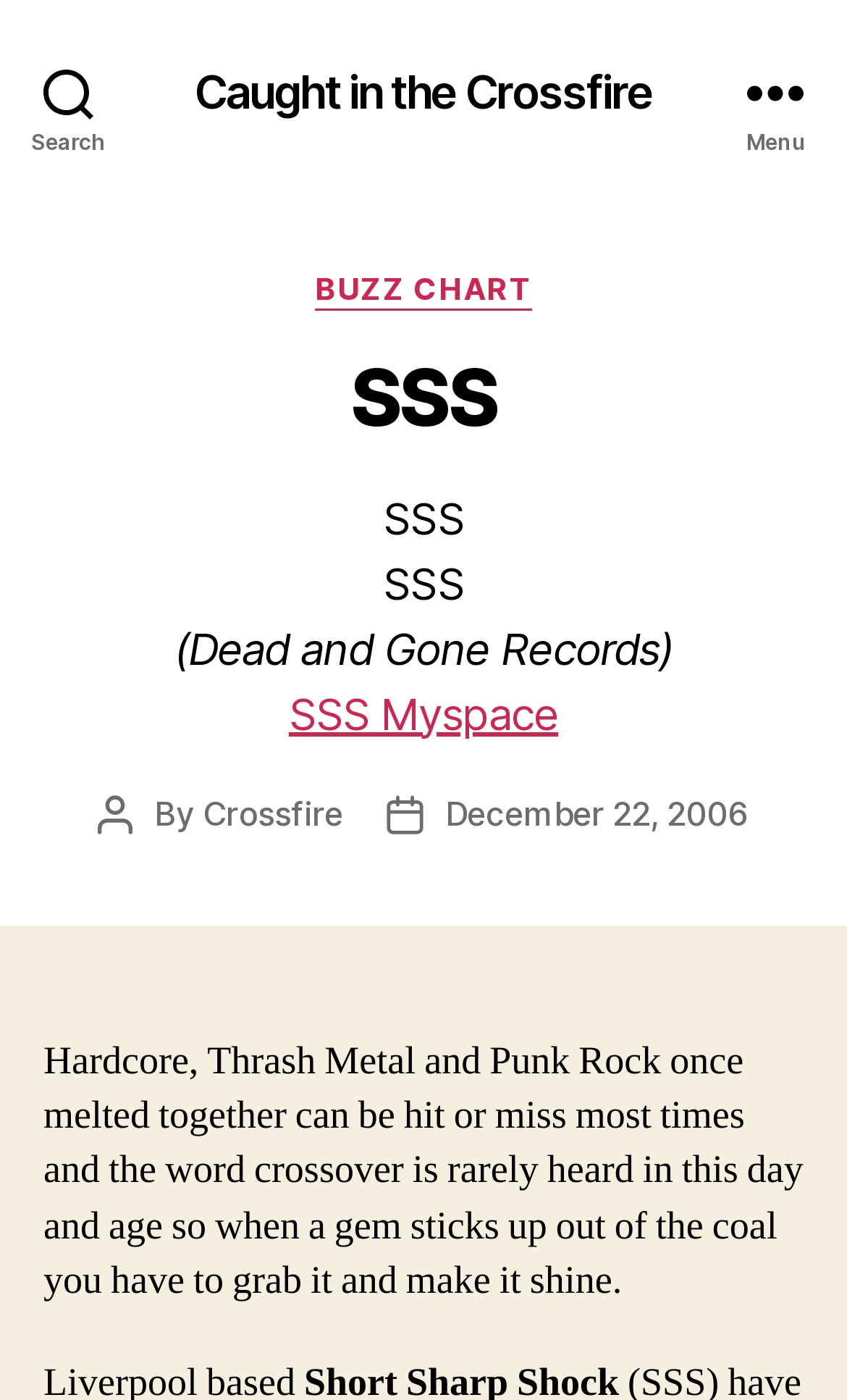What is the author of the post? From the image, respond with a single word or brief phrase.

Crossfire